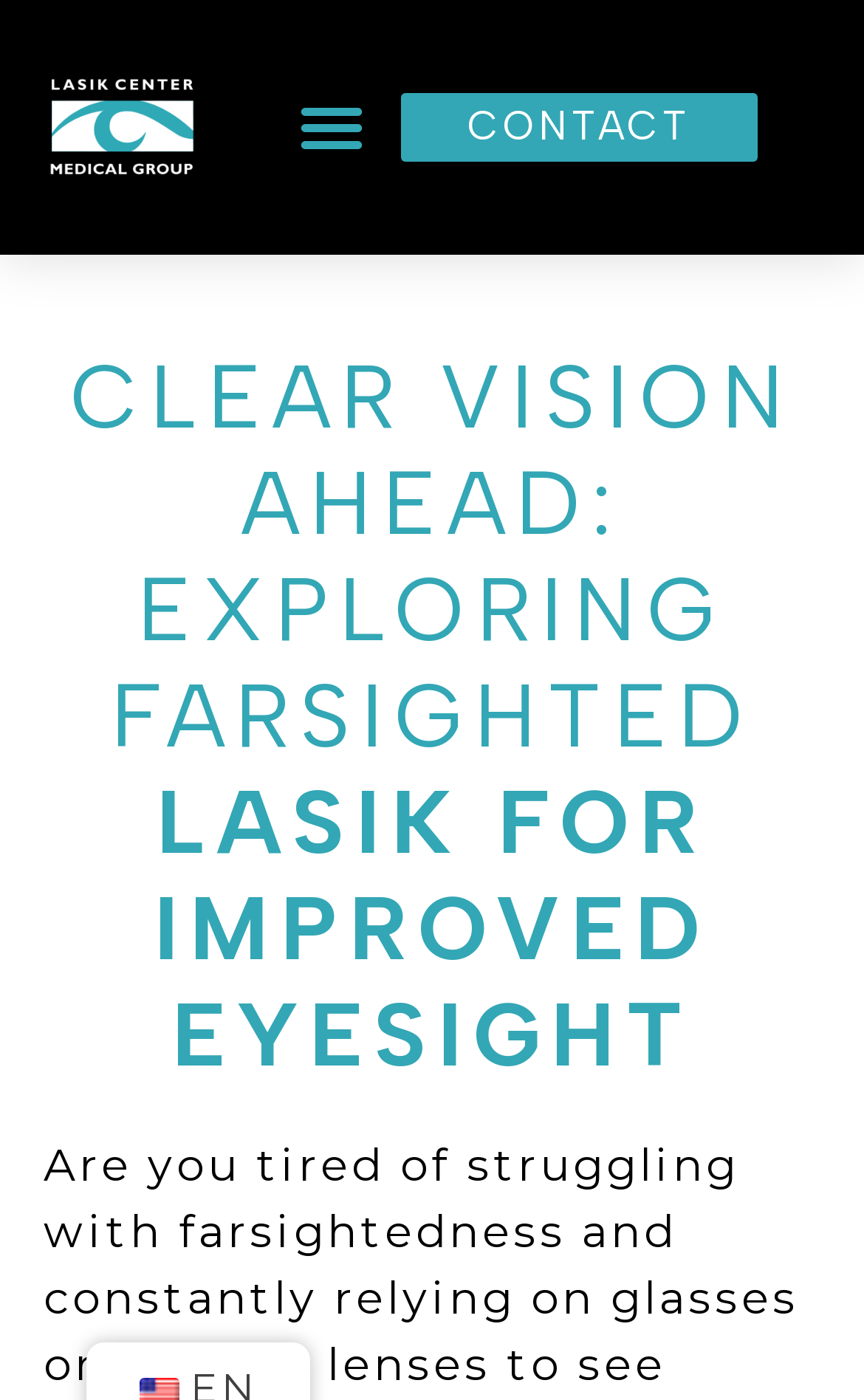Find and generate the main title of the webpage.

CLEAR VISION AHEAD: EXPLORING FARSIGHTED LASIK FOR IMPROVED EYESIGHT